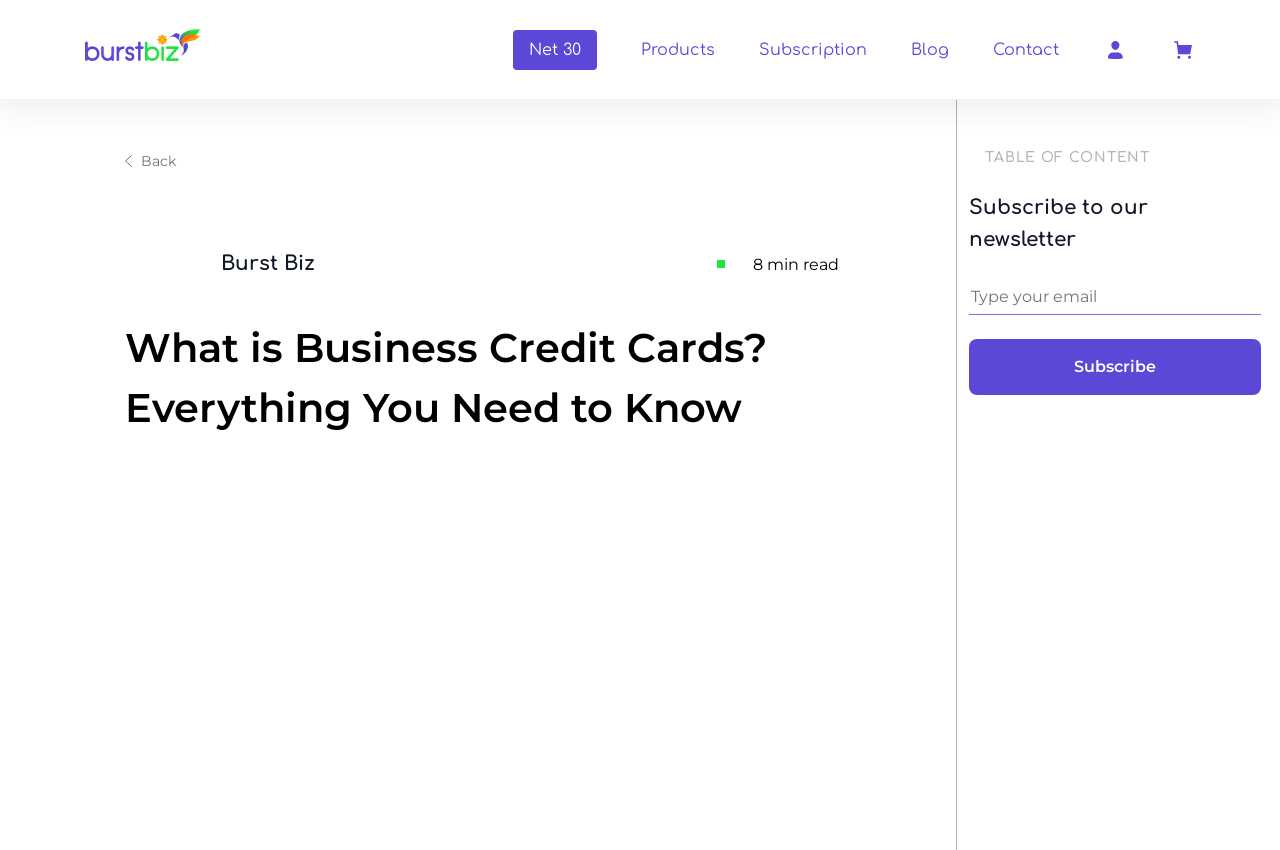Identify the bounding box coordinates of the element to click to follow this instruction: 'Subscribe to the newsletter'. Ensure the coordinates are four float values between 0 and 1, provided as [left, top, right, bottom].

[0.757, 0.399, 0.985, 0.465]